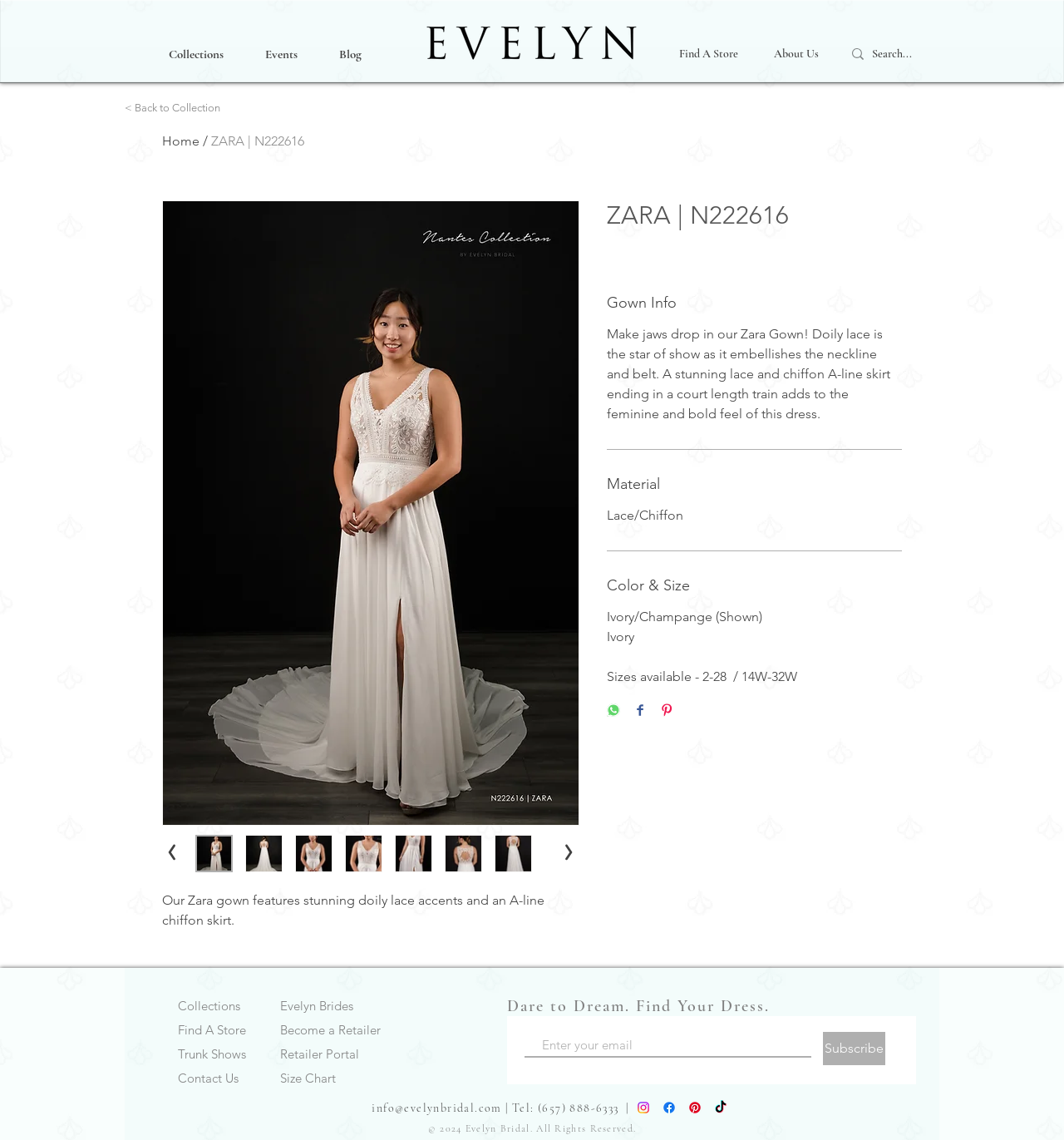Generate a thorough caption detailing the webpage content.

This webpage is about a wedding gown, specifically the Zara gown, which features stunning doily lace accents and an A-line chiffon skirt. At the top of the page, there is a navigation menu with links to "Collections", "Events", "Blog", and more. Below the navigation menu, there is a logo and a search bar.

The main content of the page is divided into sections. The first section displays a large image of the Zara gown, accompanied by a video player and several thumbnail images. Below the image, there is a brief description of the gown, highlighting its features.

The next section provides more detailed information about the gown, including its material, color, and size options. There are also buttons to share the gown on social media platforms like WhatsApp, Facebook, and Pinterest.

Further down the page, there is a section with links to related collections, a call-to-action to subscribe to a newsletter, and a footer with links to various pages, including "Contact Us", "Size Chart", and social media profiles. The footer also displays the company's contact information, including email and phone number.